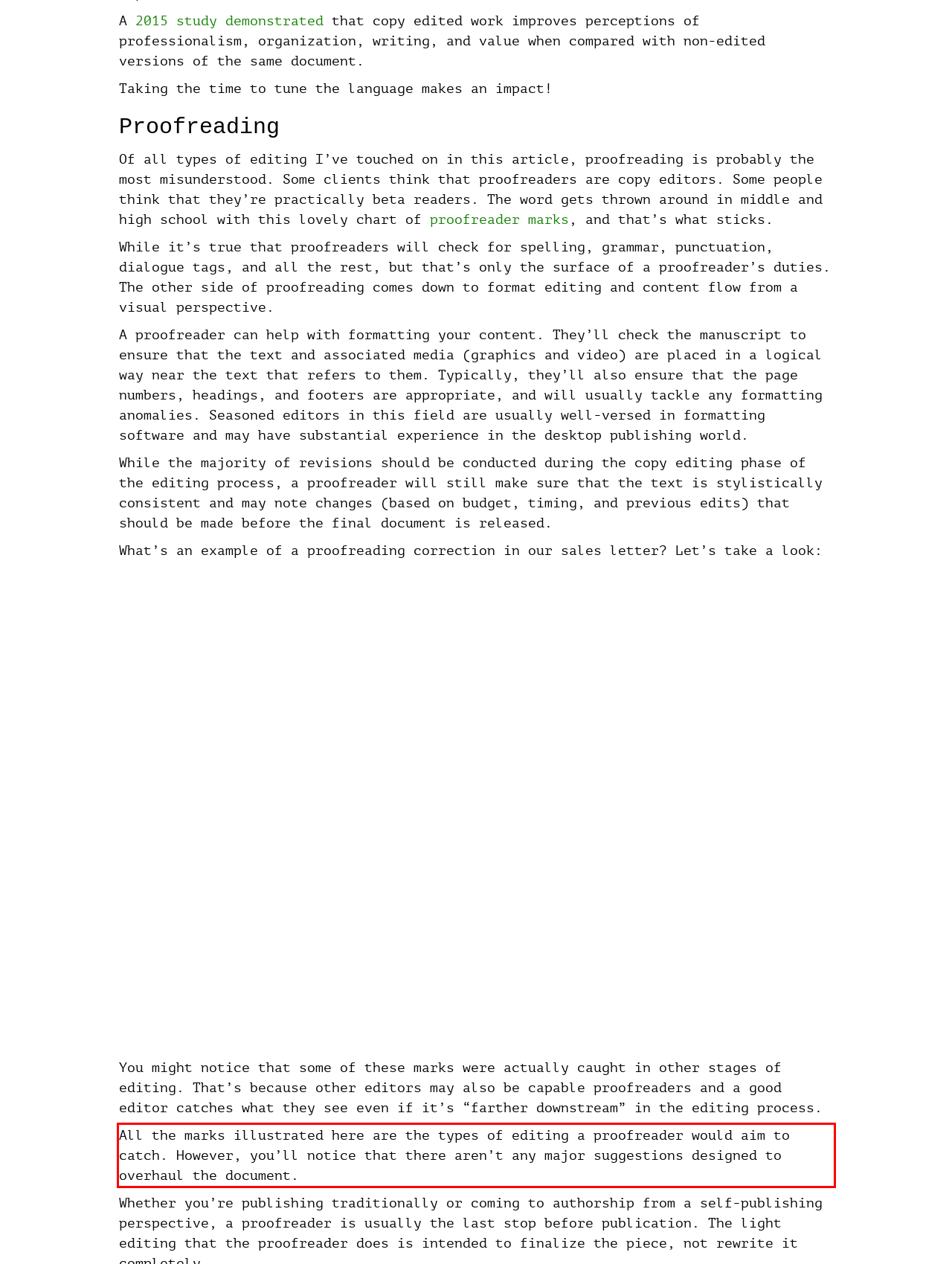You have a screenshot with a red rectangle around a UI element. Recognize and extract the text within this red bounding box using OCR.

All the marks illustrated here are the types of editing a proofreader would aim to catch. However, you’ll notice that there aren’t any major suggestions designed to overhaul the document.